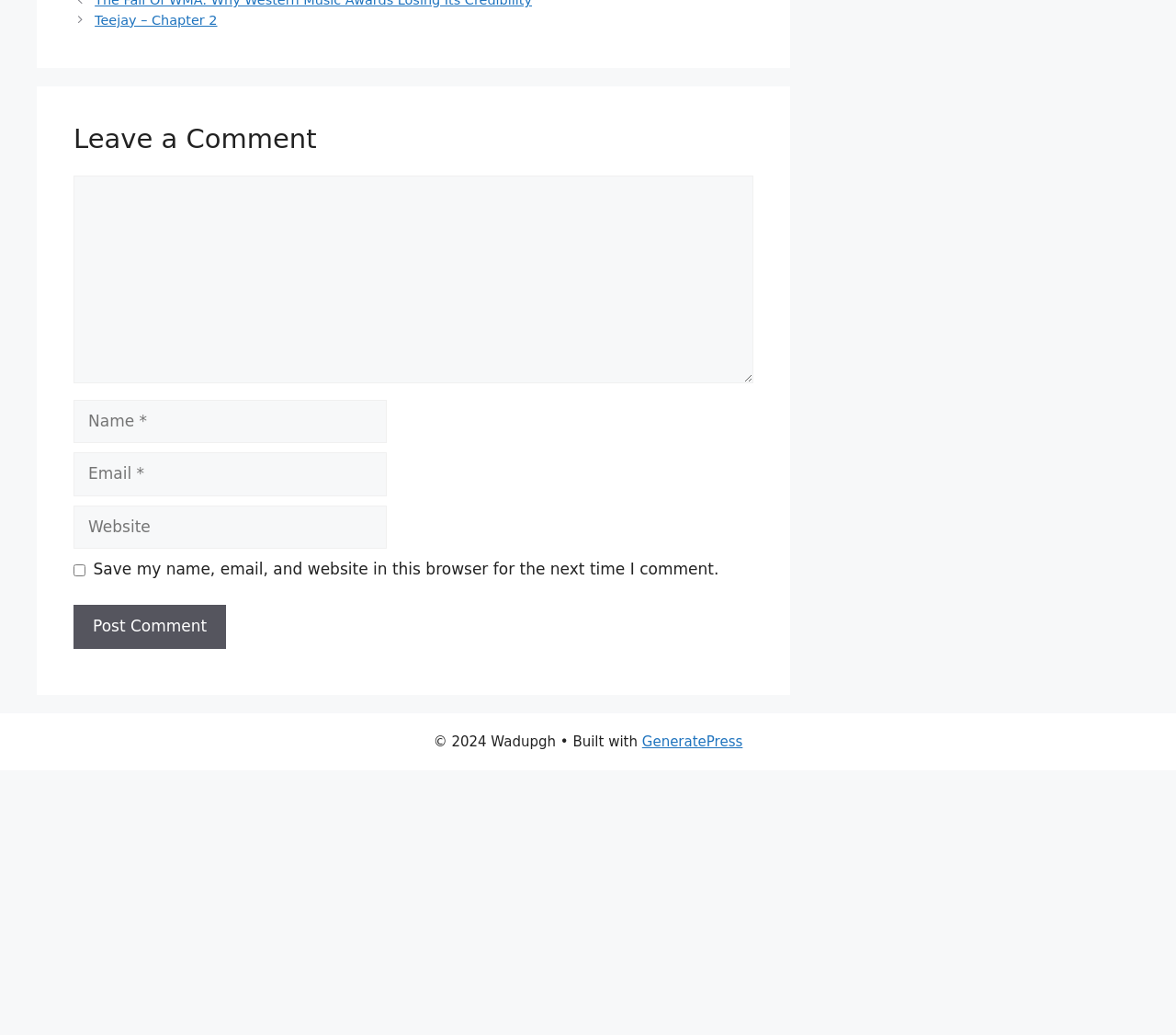Can you find the bounding box coordinates of the area I should click to execute the following instruction: "Type your name"?

[0.062, 0.386, 0.329, 0.428]